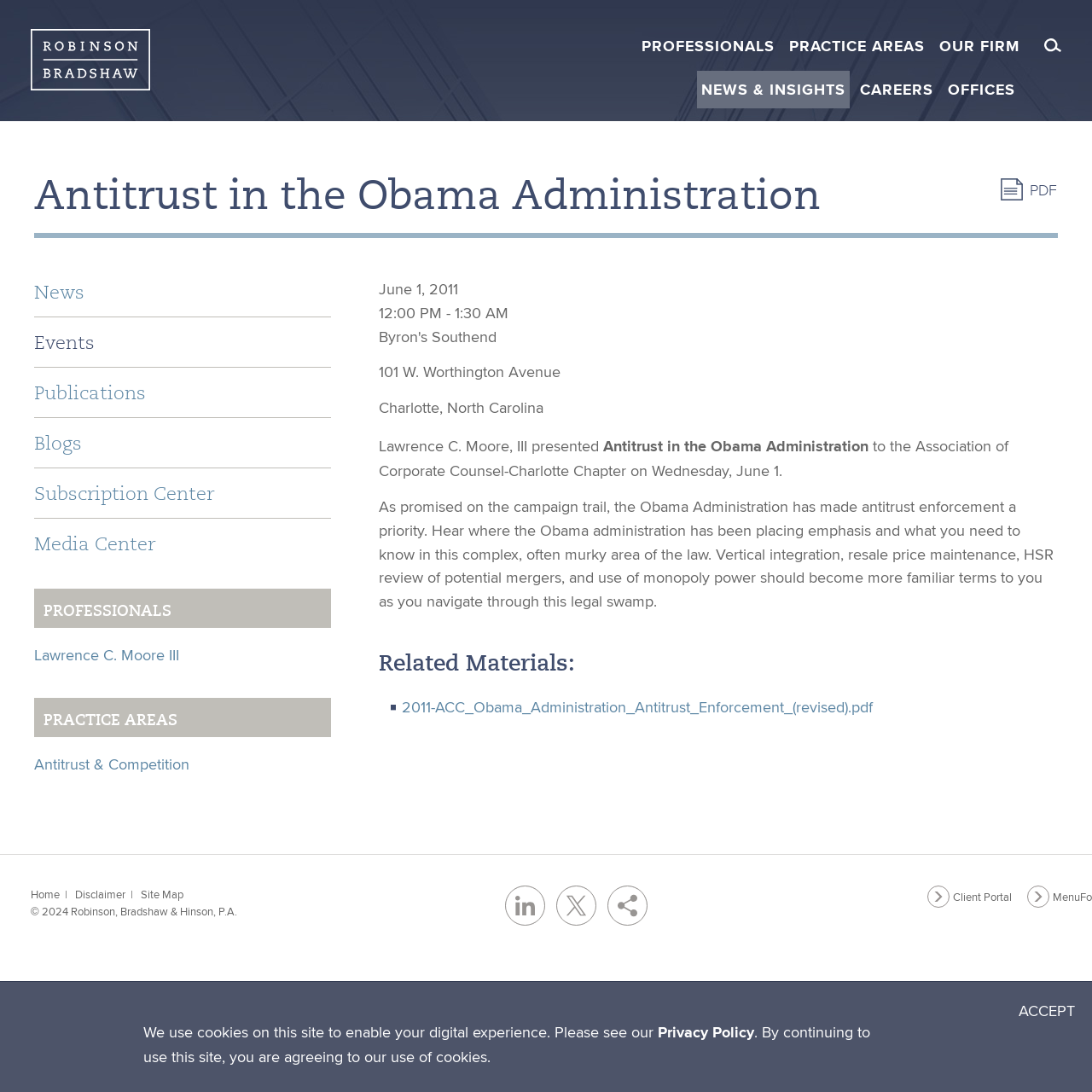Determine the bounding box coordinates of the clickable region to carry out the instruction: "Download PDF".

[0.916, 0.163, 0.968, 0.185]